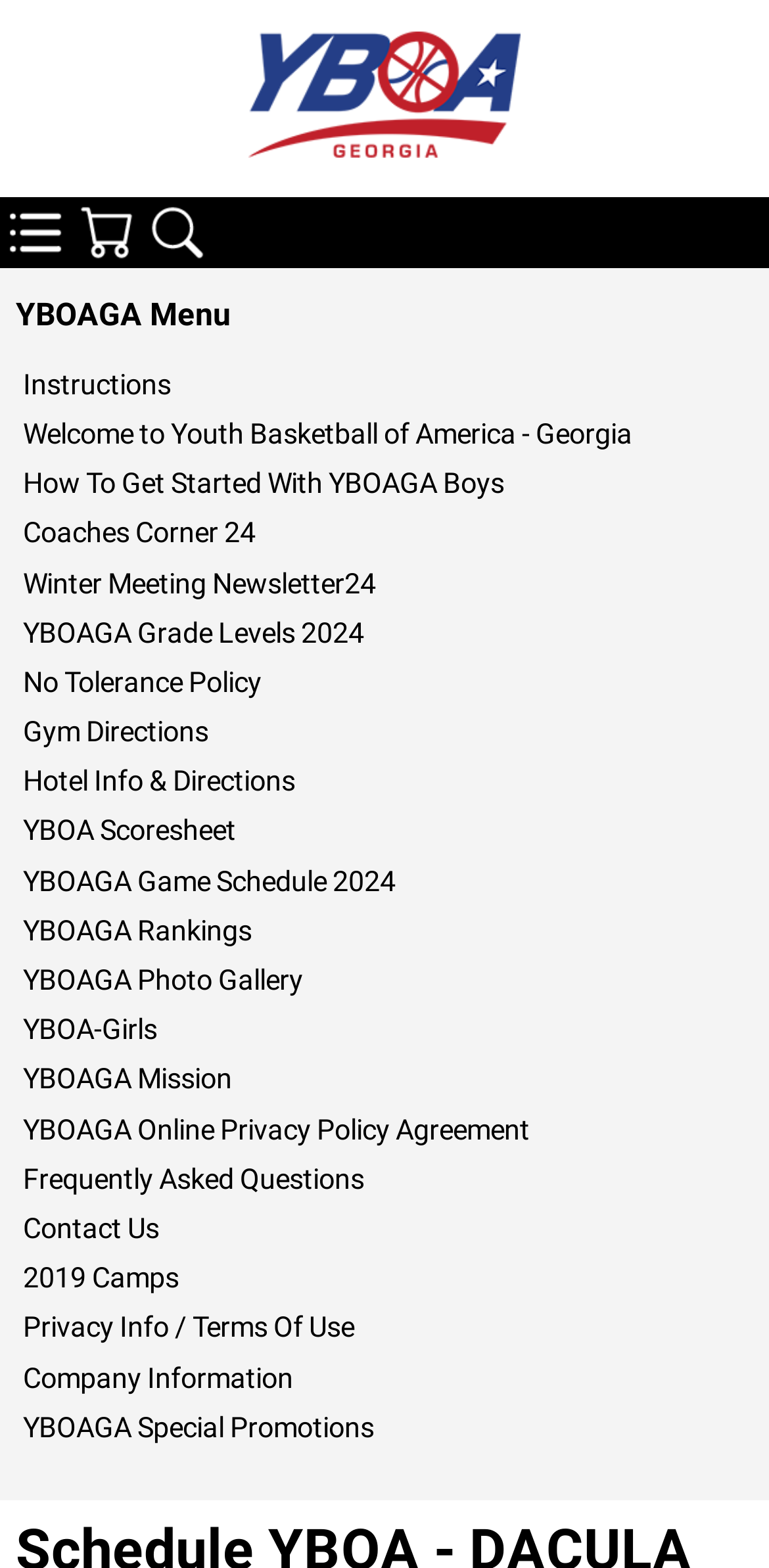What is the organization's name?
Refer to the image and provide a thorough answer to the question.

The organization's name is YBOAGA, which can be found in the menu section of the webpage, specifically in the 'YBOAGA Menu' static text element.